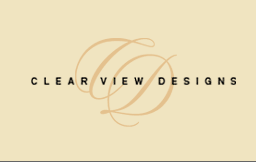Give an in-depth description of what is happening in the image.

The image features the elegant logo of "Clear View Designs," prominently displayed against a soft beige background. The design incorporates a sophisticated font with the name "CLEAR VIEW DESIGNS" spelled out in striking black letters, enhancing its visibility and impact. The logo is likely intended to represent a brand that specializes in custom glass display cases tailored for museums, collectors, and model enthusiasts. The overall aesthetic exudes professionalism and creativity, aligning with the brand's focus on quality and bespoke design solutions.